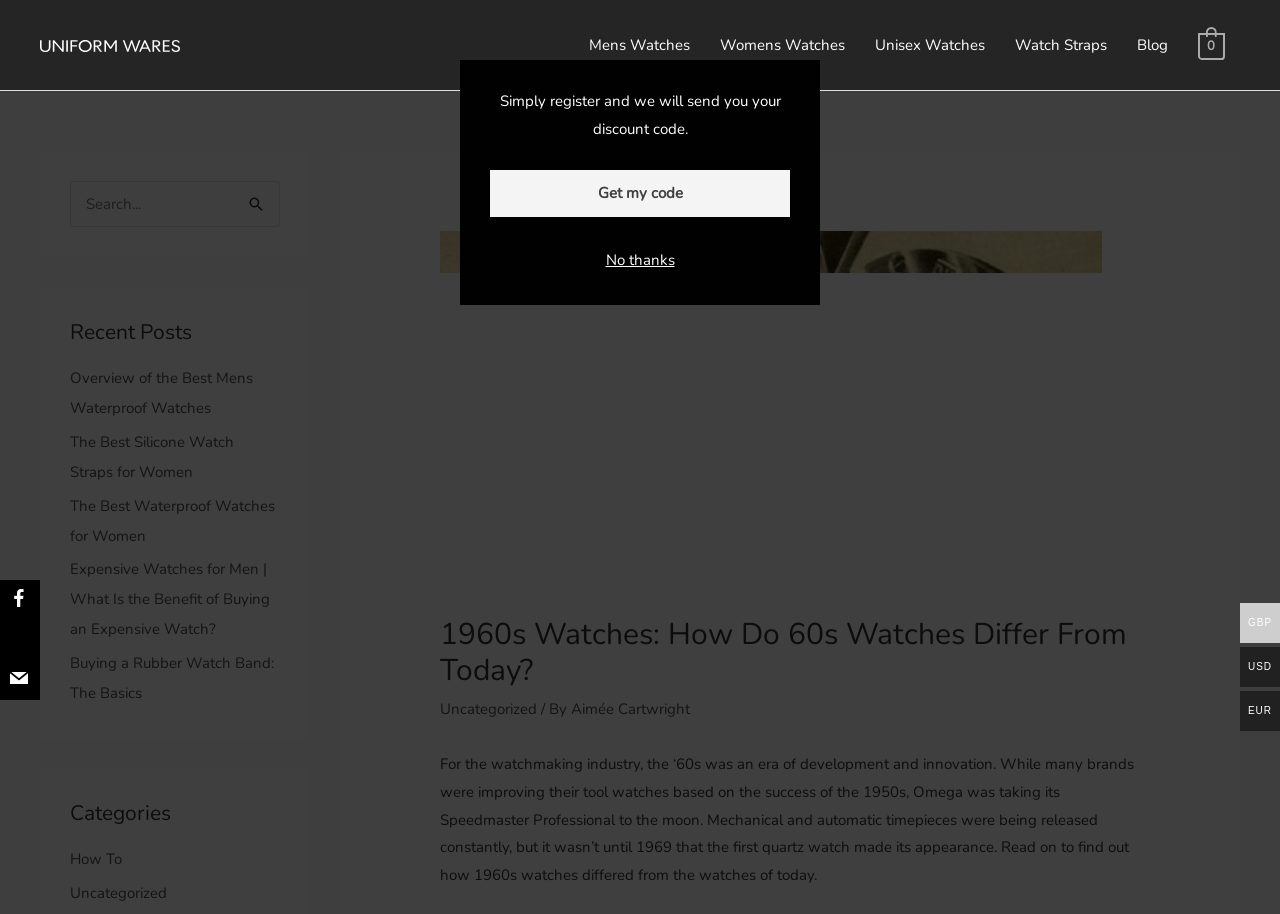Provide a short, one-word or phrase answer to the question below:
What type of watches are mentioned in the recent posts section?

Waterproof watches